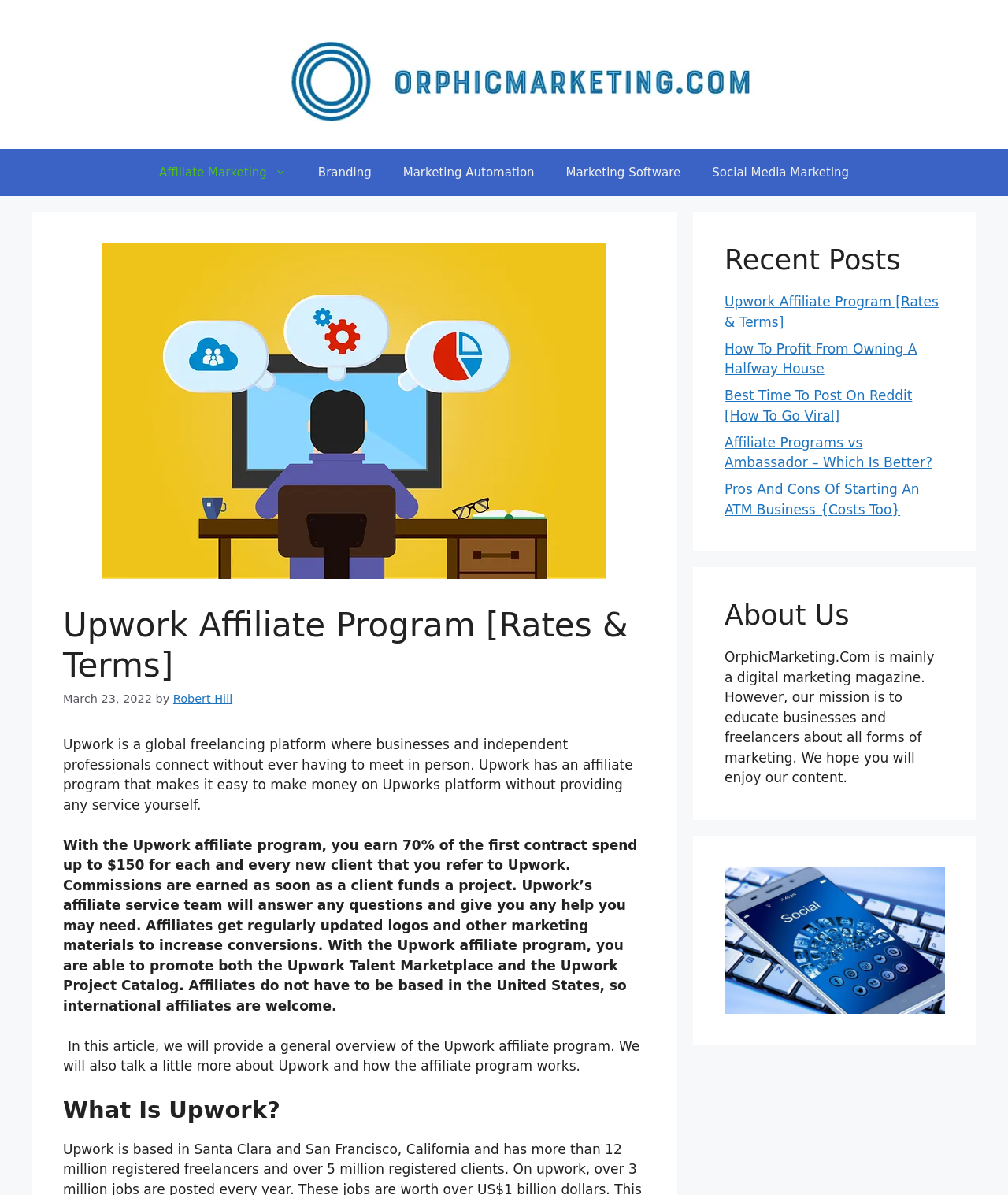What is the name of the website?
Using the image, answer in one word or phrase.

OrphicMarketing.Com